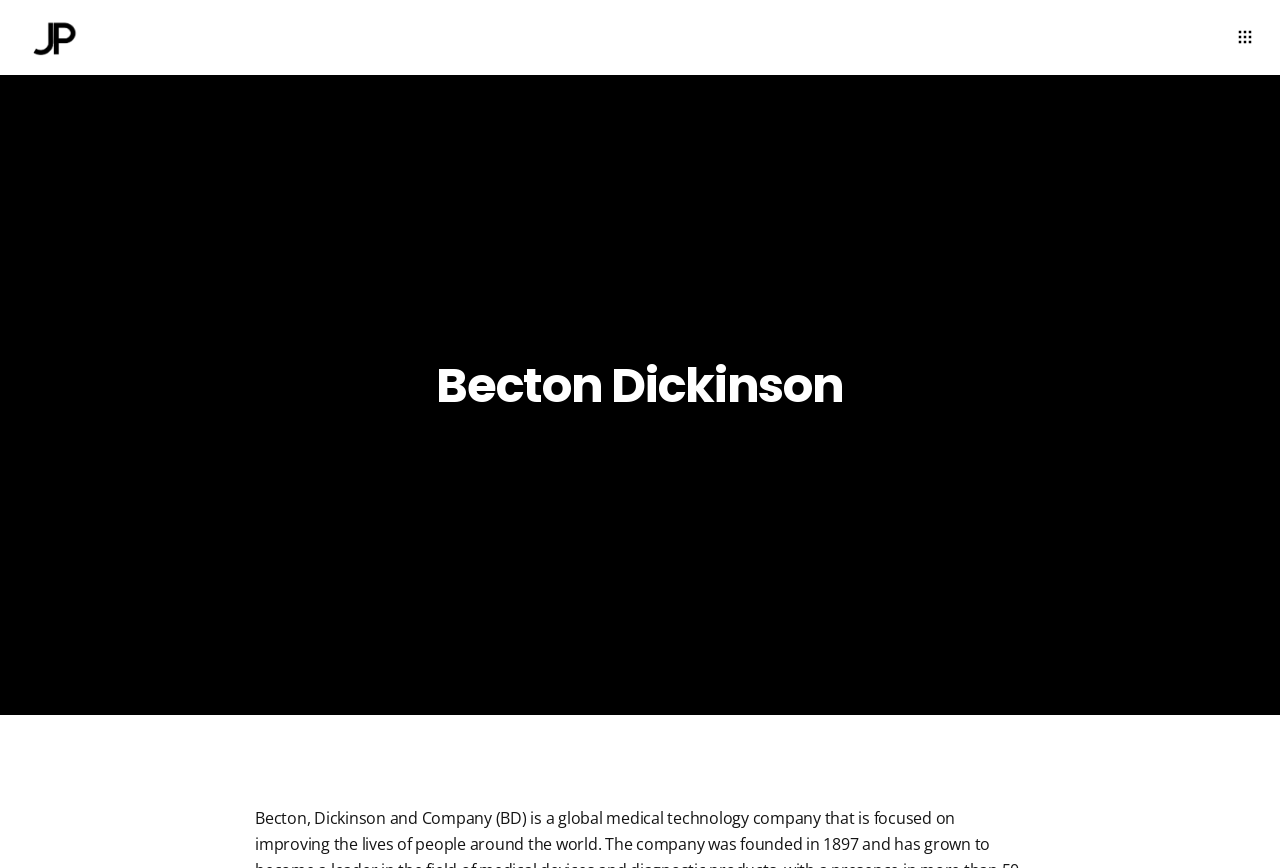Based on the provided description, "Created with Snap", find the bounding box of the corresponding UI element in the screenshot.

[0.945, 0.0, 0.98, 0.086]